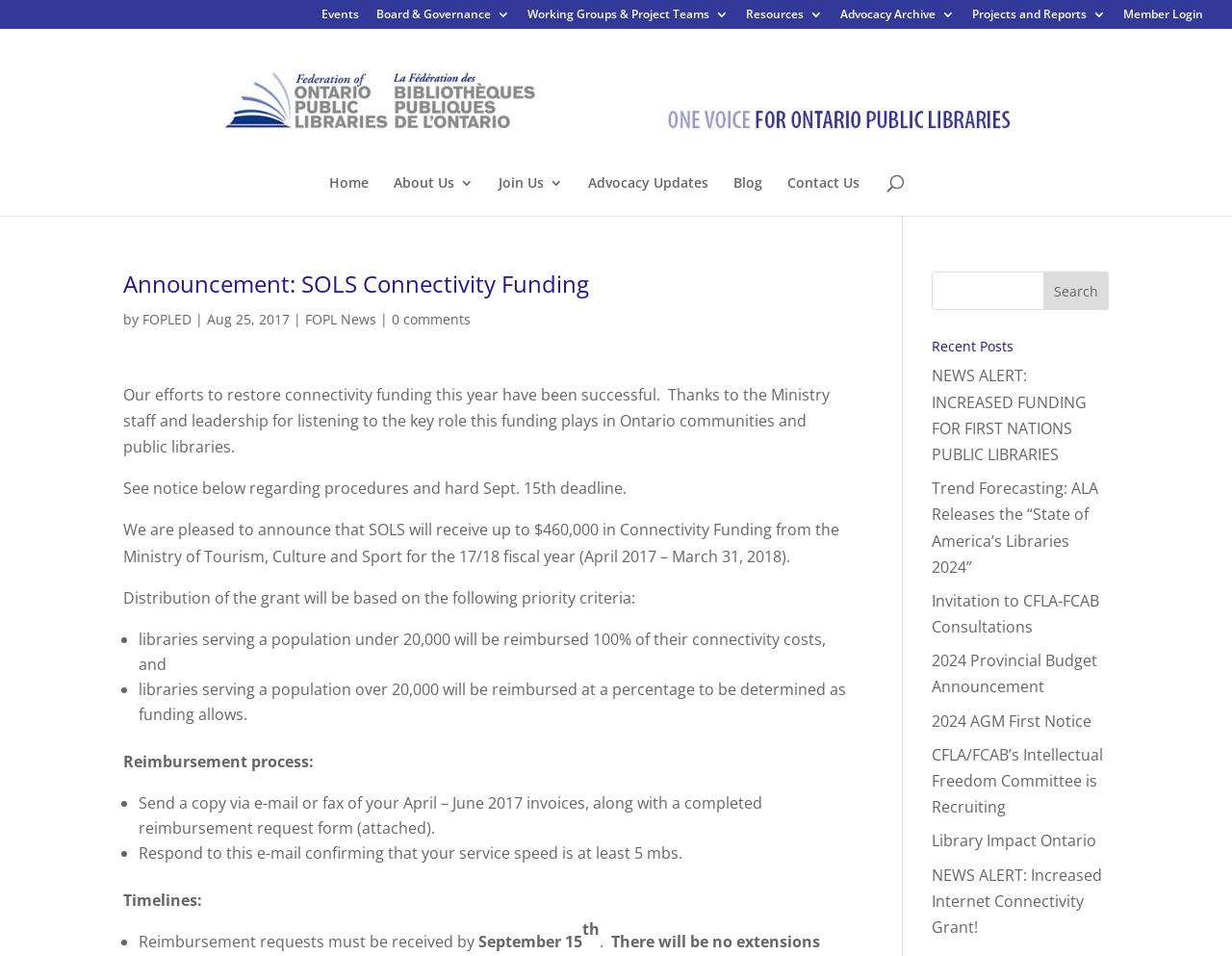Using the information from the screenshot, answer the following question thoroughly:
How many recent posts are listed on the webpage?

I counted the number of links under the 'Recent Posts' section, which is located at the bottom-right corner of the webpage. There are 6 links to recent posts.